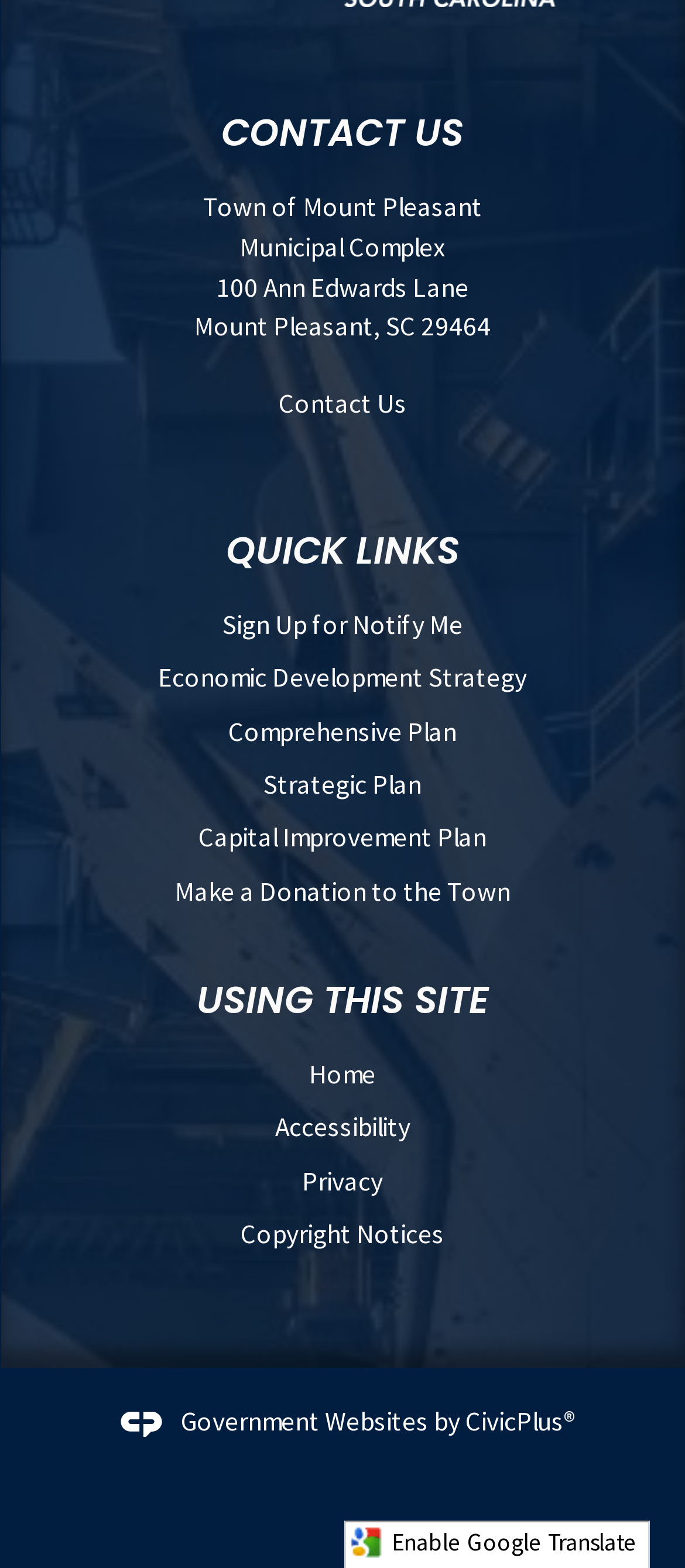Can you provide the bounding box coordinates for the element that should be clicked to implement the instruction: "Enable Google Translate"?

[0.503, 0.97, 0.949, 1.0]